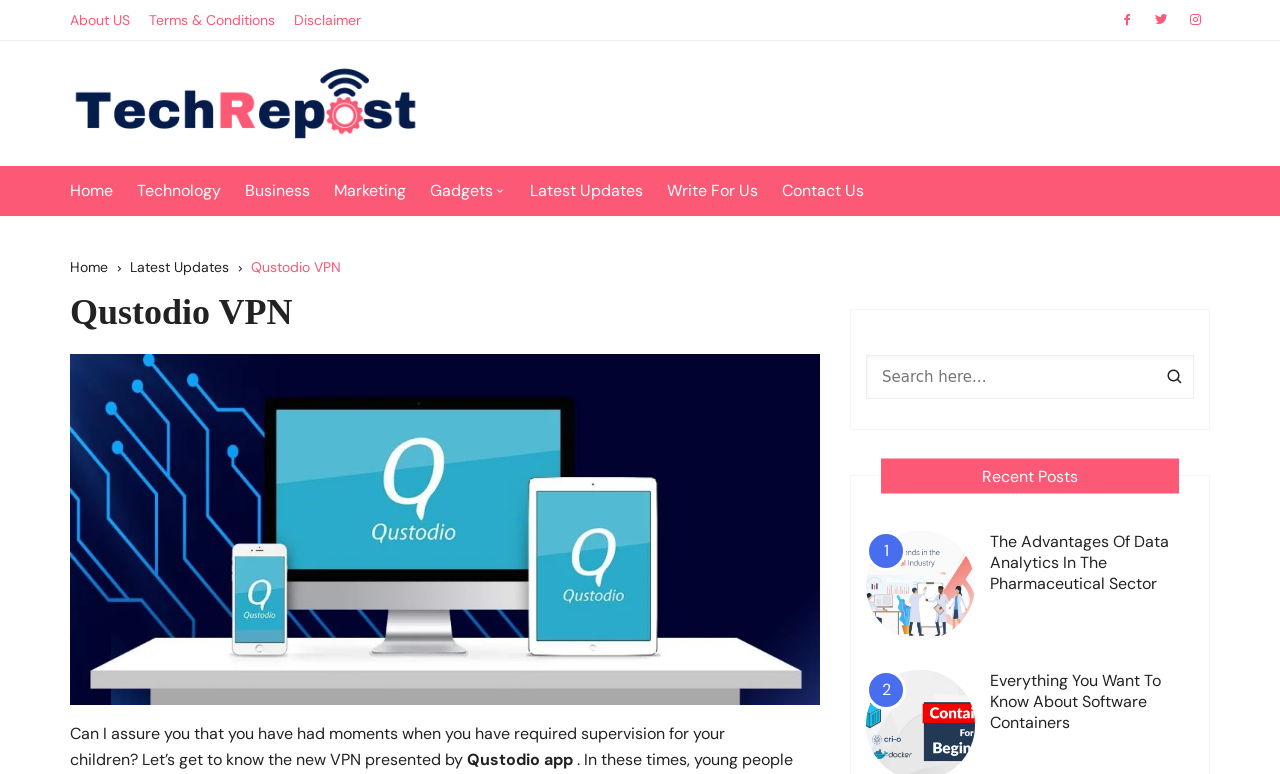What is the purpose of the searchbox?
Please provide a comprehensive answer to the question based on the webpage screenshot.

The searchbox has a placeholder text 'Search here...', which suggests that it is used for searching something on the webpage.